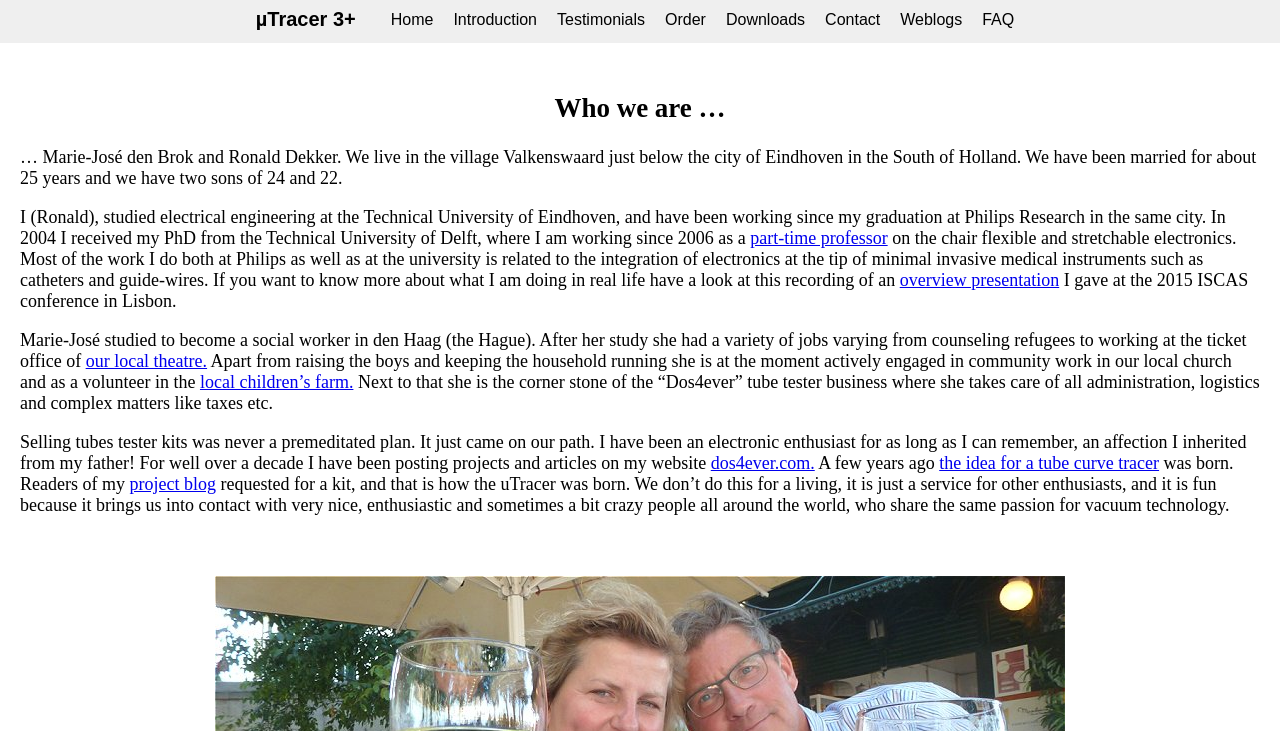Provide the bounding box coordinates of the HTML element this sentence describes: "Downloads".

[0.559, 0.0, 0.637, 0.055]